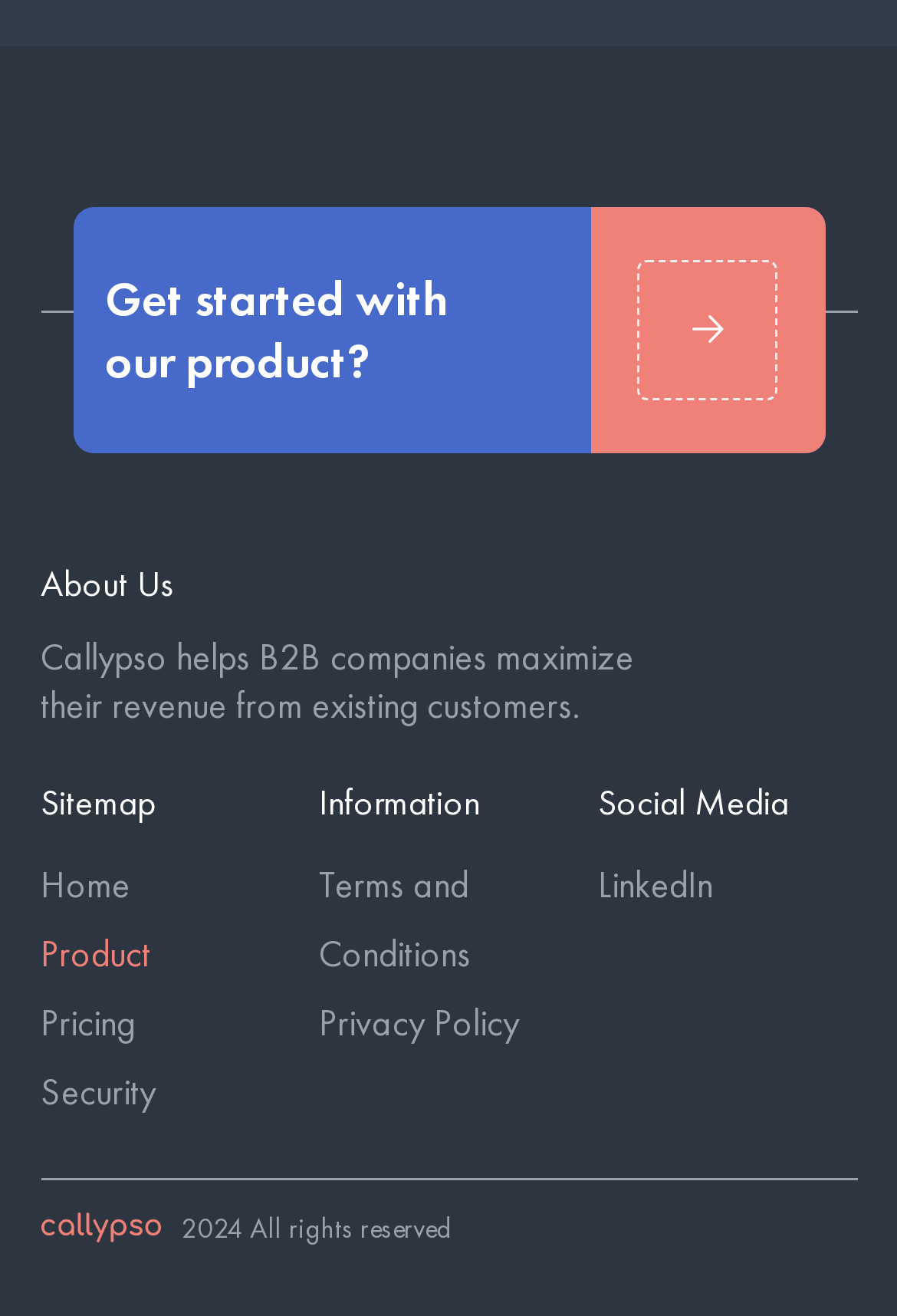Please specify the bounding box coordinates of the clickable region to carry out the following instruction: "Check the LinkedIn page". The coordinates should be four float numbers between 0 and 1, in the format [left, top, right, bottom].

[0.667, 0.647, 0.955, 0.699]